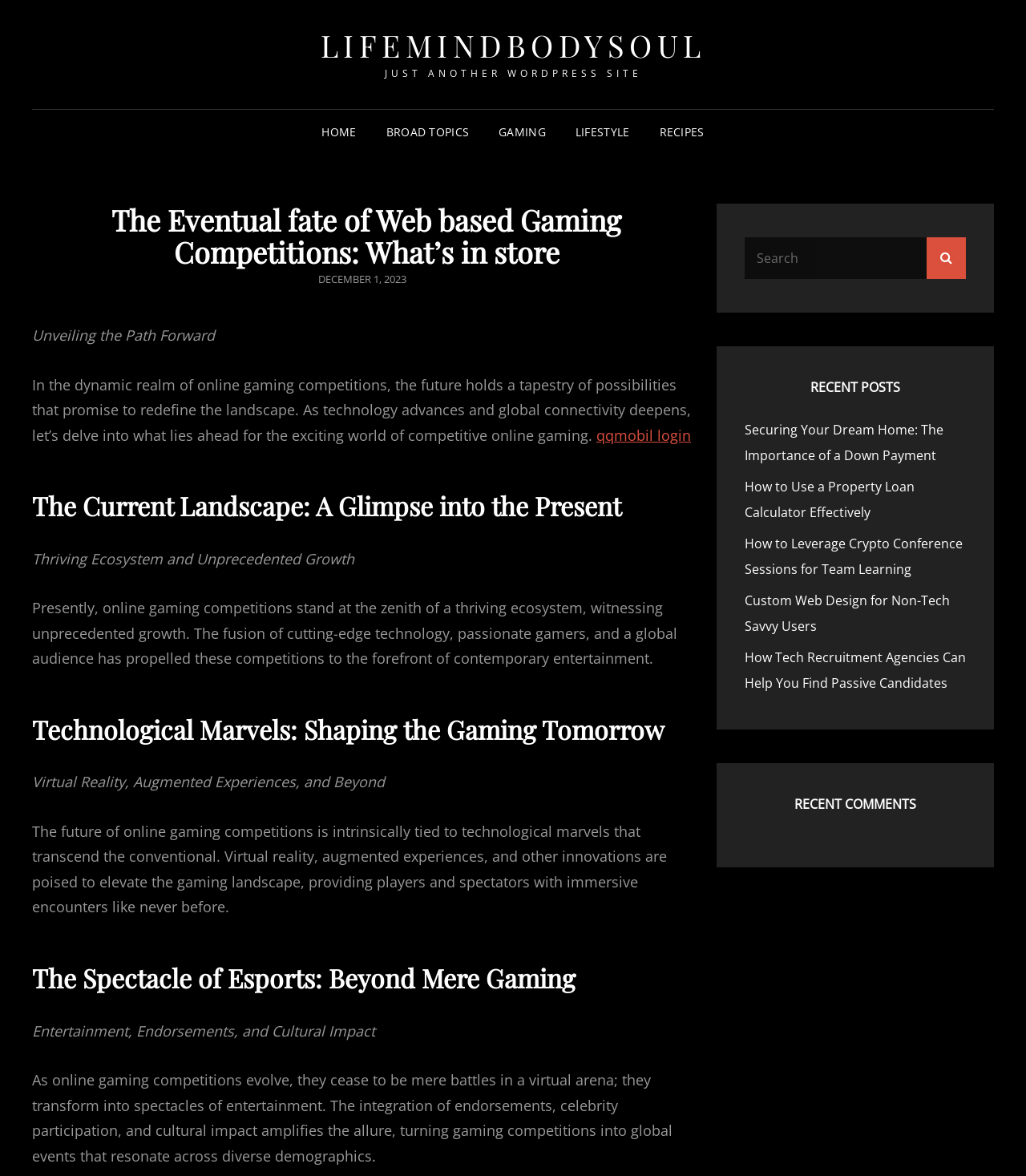Please provide the bounding box coordinates for the element that needs to be clicked to perform the following instruction: "View the 'RECENT POSTS'". The coordinates should be given as four float numbers between 0 and 1, i.e., [left, top, right, bottom].

[0.726, 0.323, 0.941, 0.335]